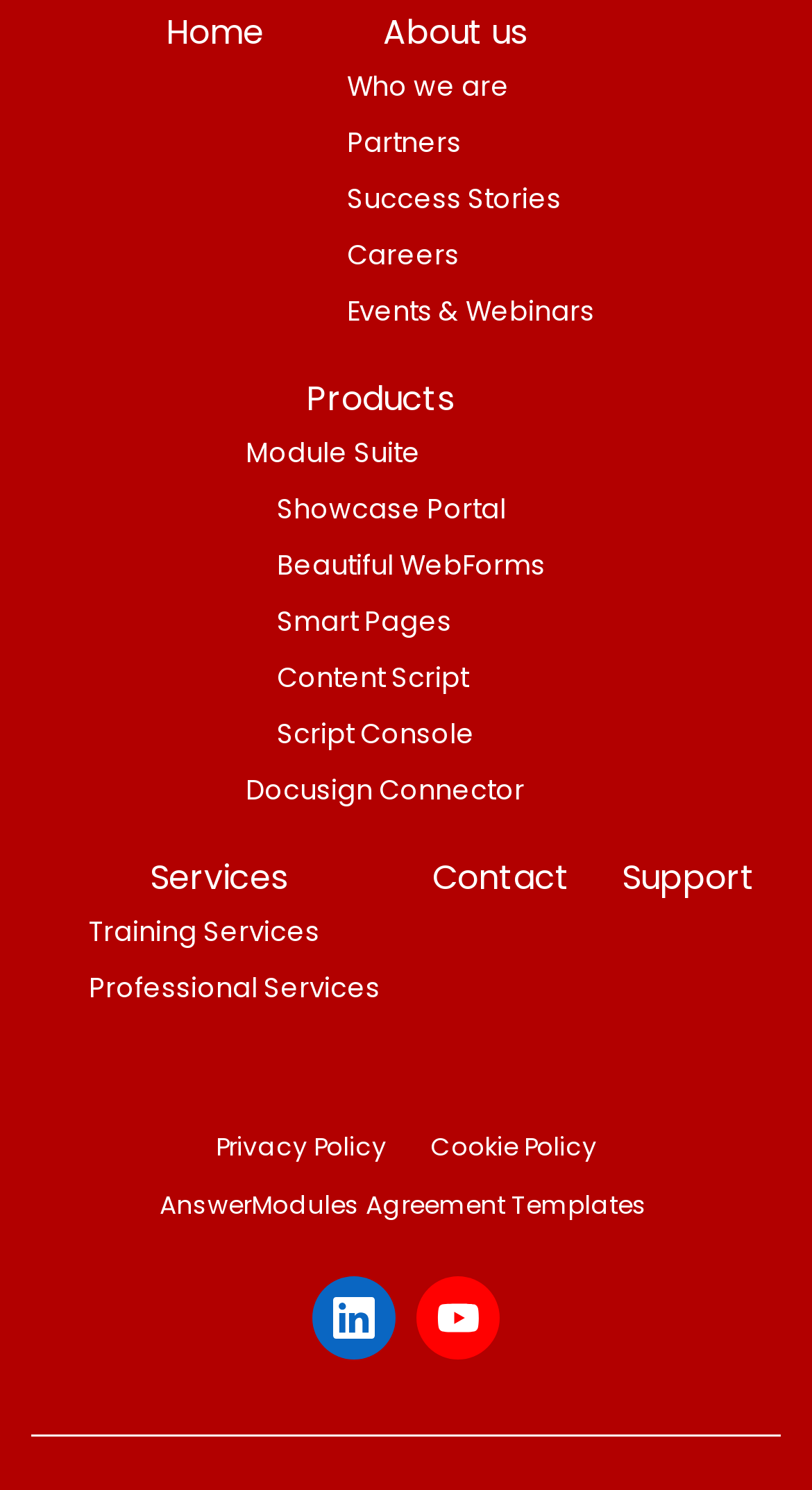How many social media links are present?
Give a one-word or short phrase answer based on the image.

2